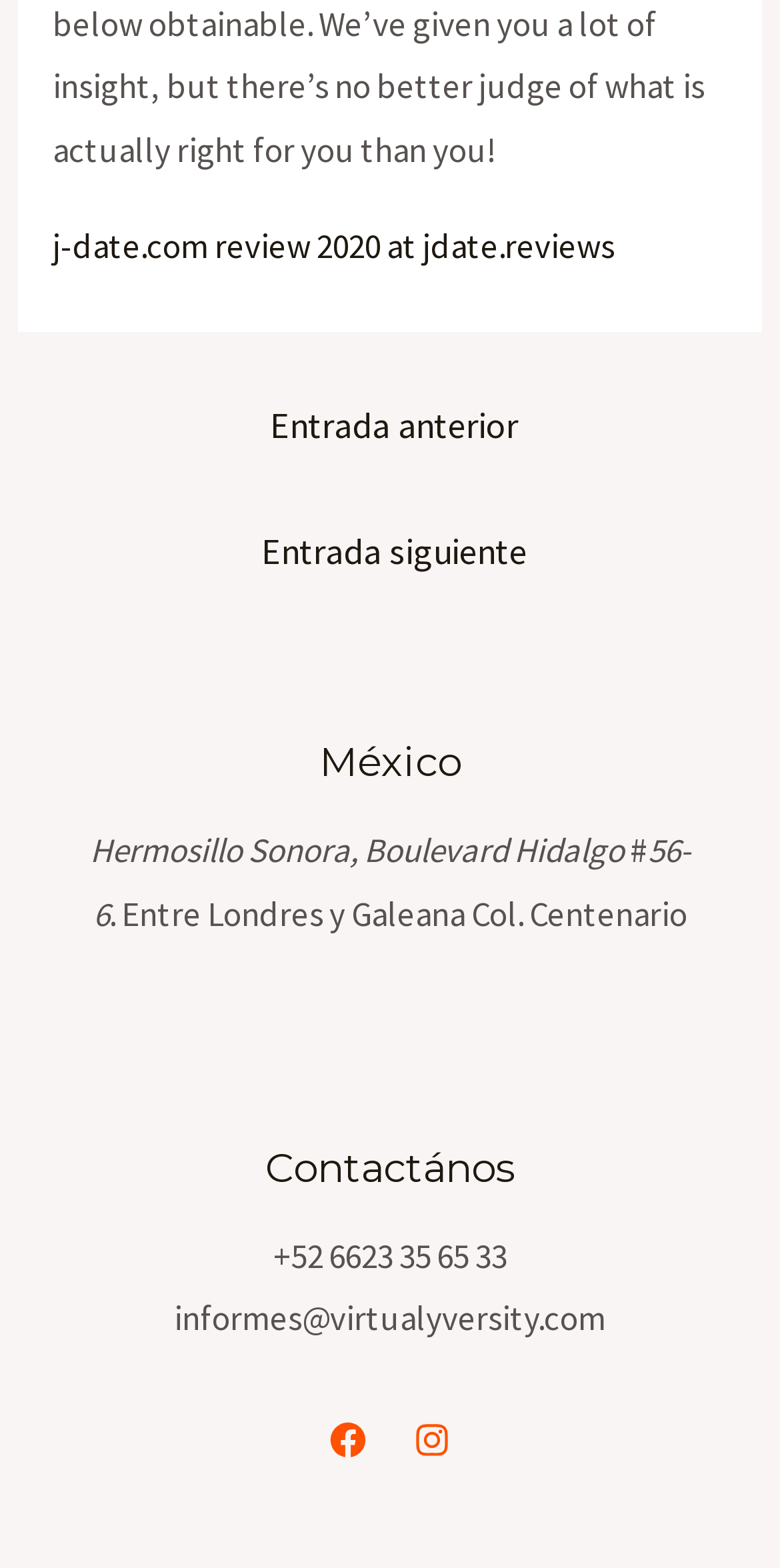How many social media links are there?
Examine the screenshot and reply with a single word or phrase.

2